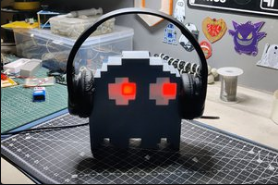Please answer the following question as detailed as possible based on the image: 
What is the atmosphere suggested by the workspace backdrop?

The workspace backdrop filled with various crafting supplies and tools suggests an atmosphere of creativity and DIY projects, which complements the unique design of the headphone stand.